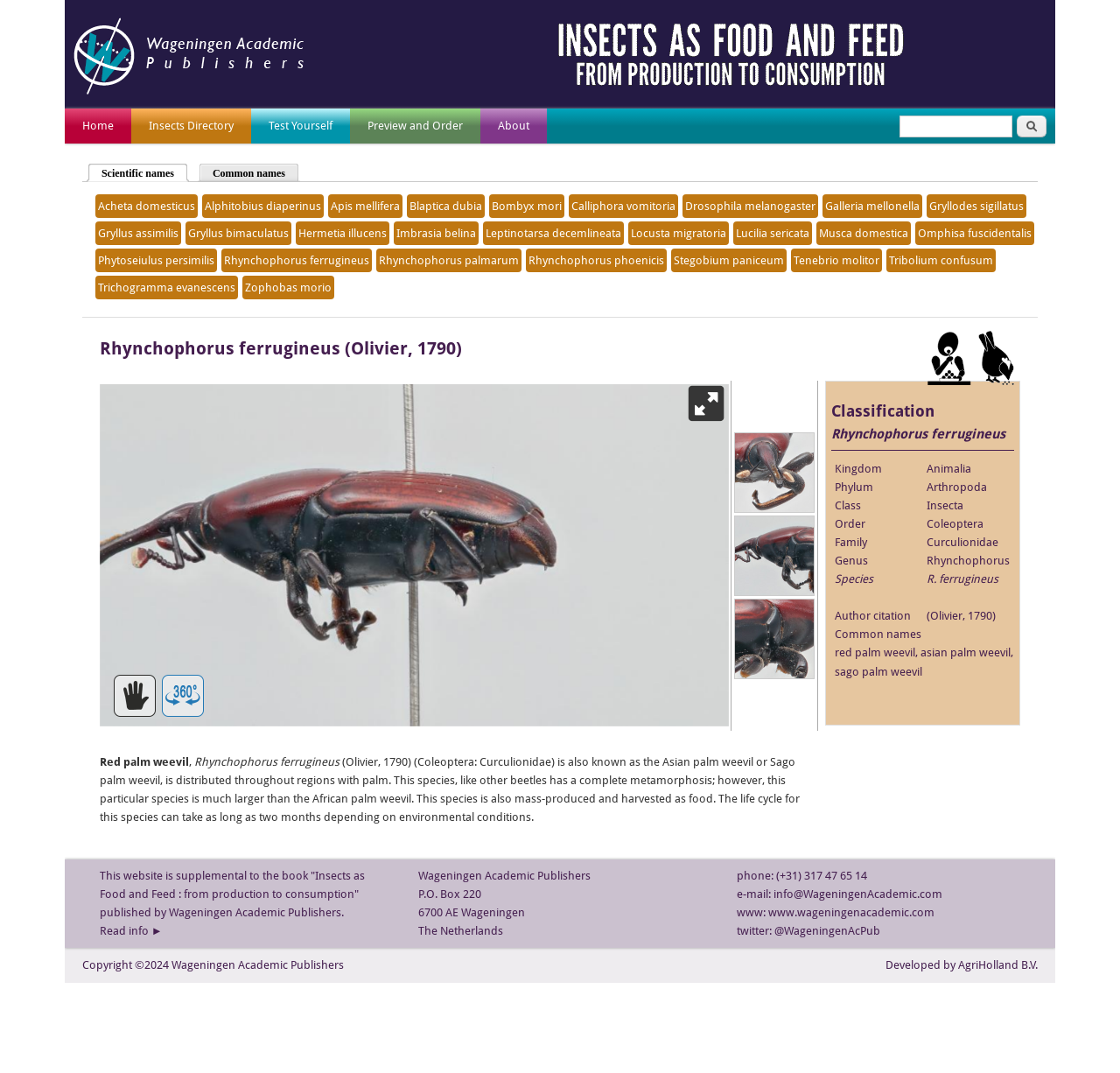Locate the bounding box coordinates of the element to click to perform the following action: 'Search for insects'. The coordinates should be given as four float values between 0 and 1, in the form of [left, top, right, bottom].

[0.803, 0.108, 0.904, 0.128]